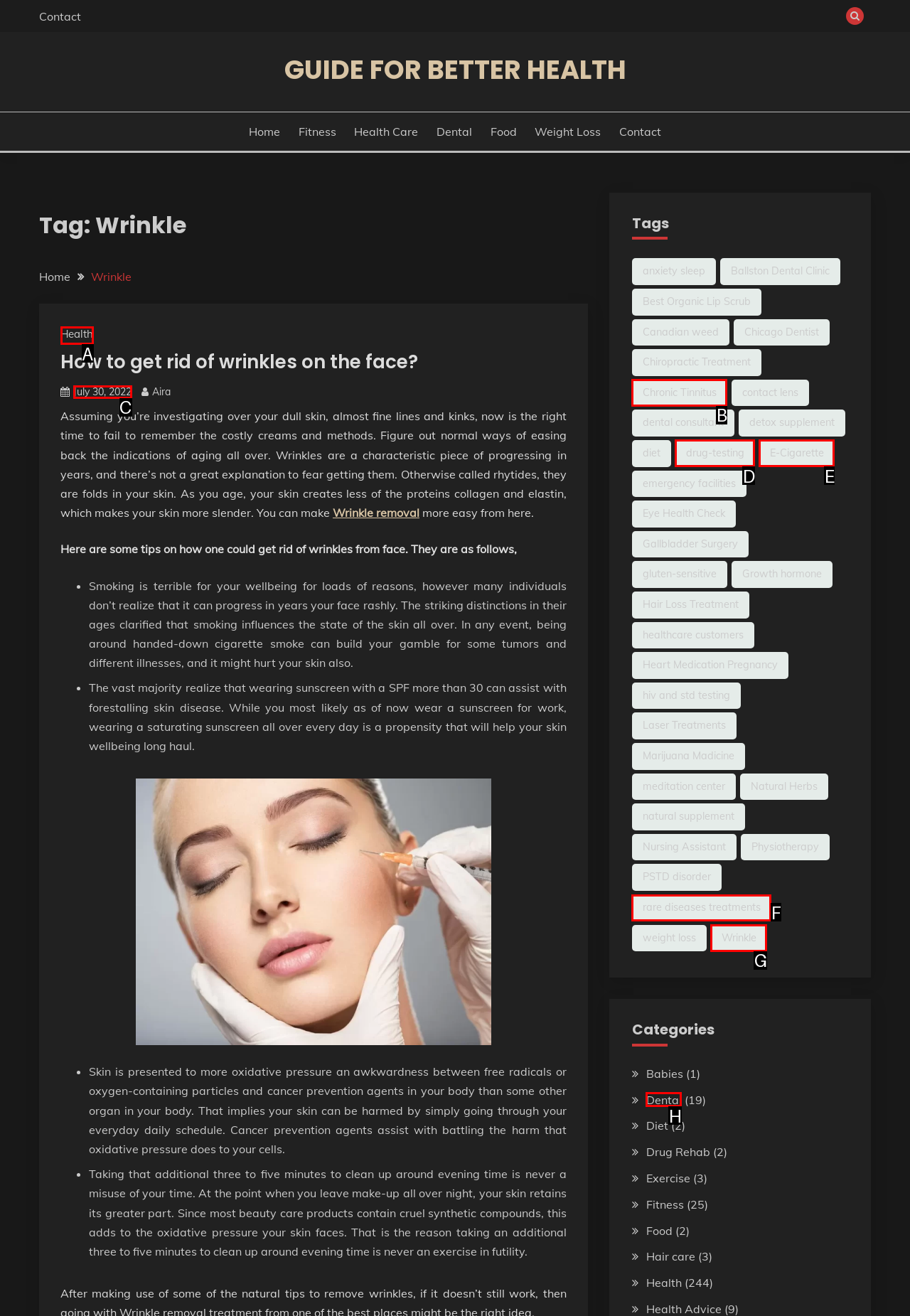Pinpoint the HTML element that fits the description: July 30, 2022August 1, 2022
Answer by providing the letter of the correct option.

C